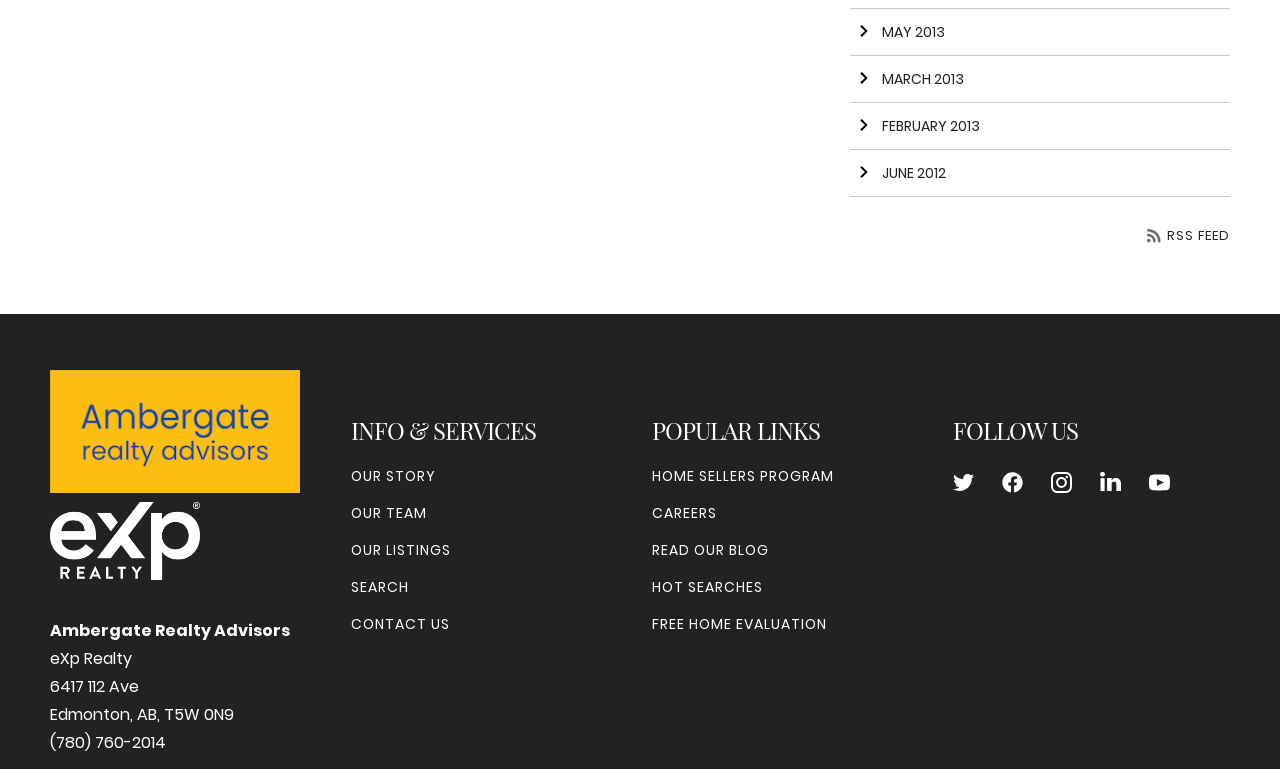Locate the bounding box for the described UI element: "Home Sellers Program". Ensure the coordinates are four float numbers between 0 and 1, formatted as [left, top, right, bottom].

[0.509, 0.606, 0.652, 0.634]